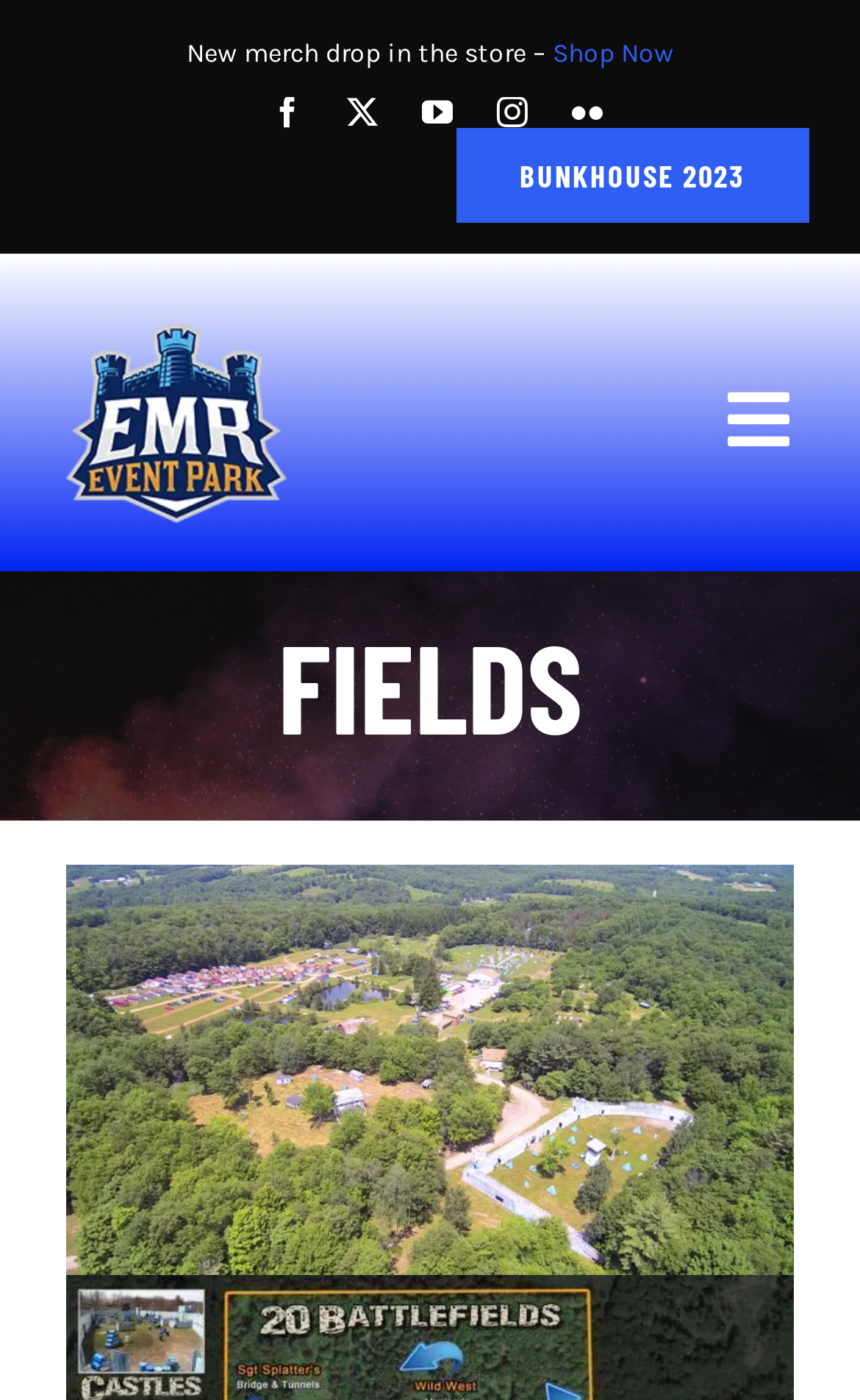Is the navigation menu expanded?
Answer the question with as much detail as possible.

I found the answer by looking at the button with the label 'Toggle Navigation'. The 'expanded' property of this button is set to 'False', which suggests that the navigation menu is not expanded.